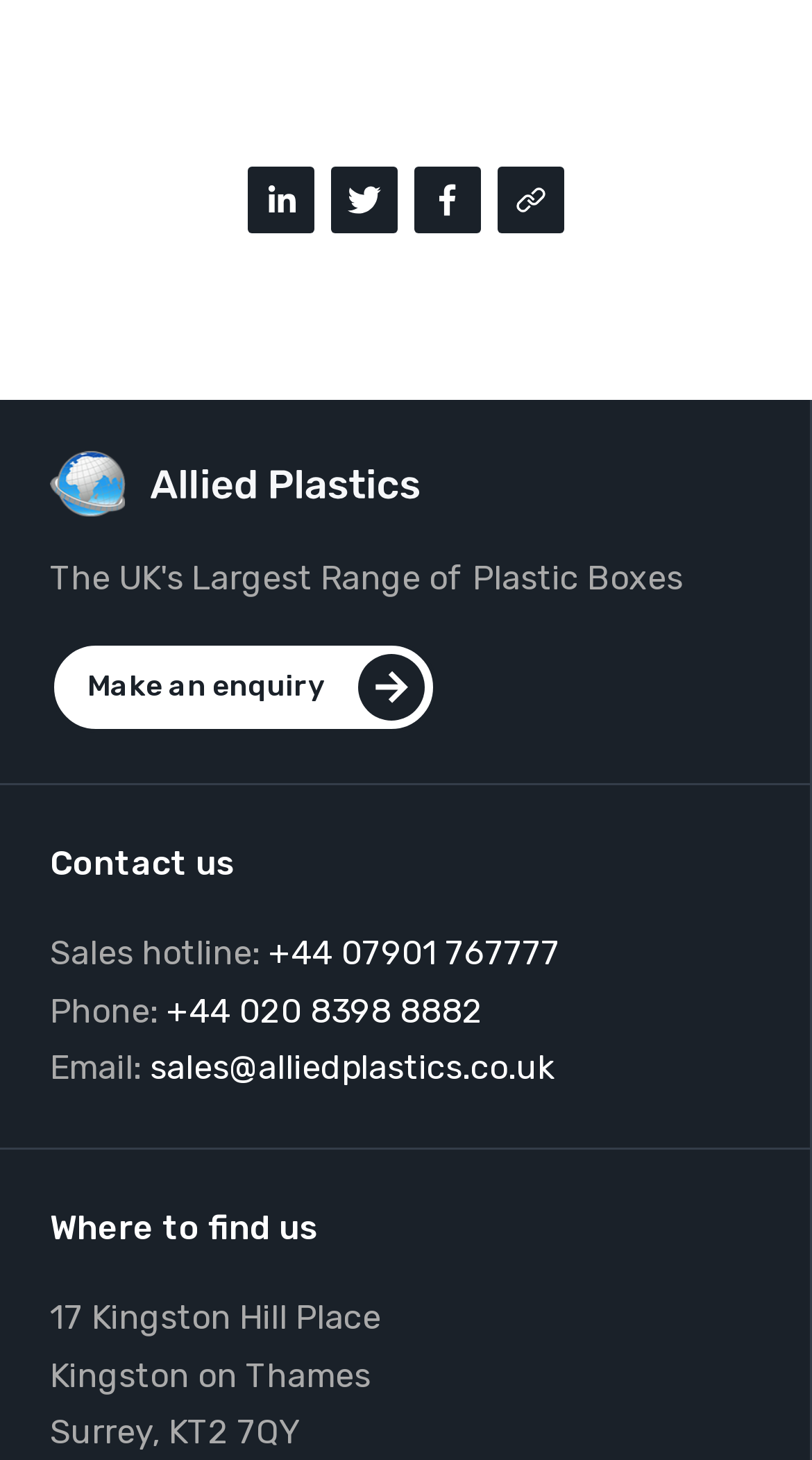Given the element description "Skip Hire Prices", identify the bounding box of the corresponding UI element.

None